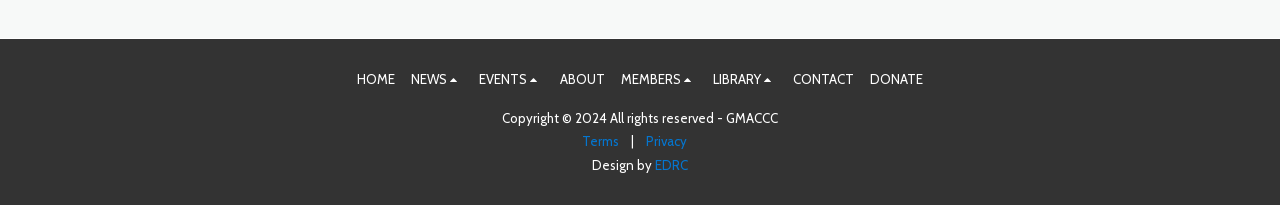Locate the bounding box coordinates of the element I should click to achieve the following instruction: "visit about page".

[0.437, 0.335, 0.472, 0.433]